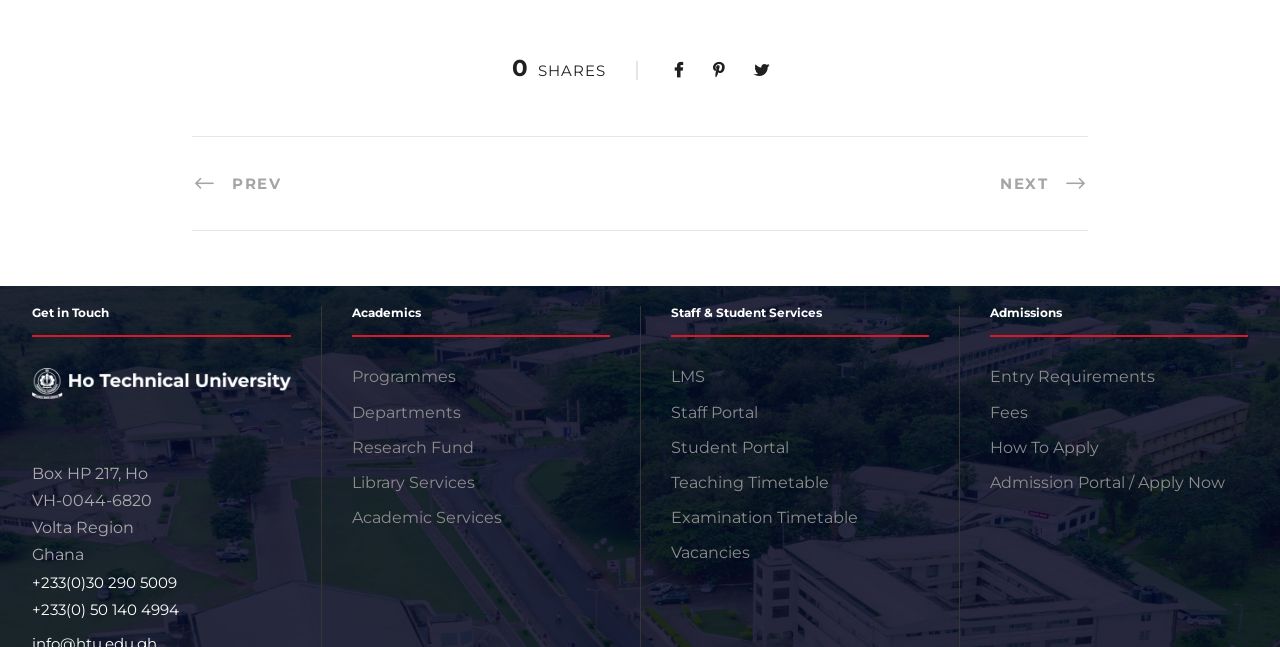Identify the bounding box coordinates of the clickable region required to complete the instruction: "Apply Now through the Admission Portal". The coordinates should be given as four float numbers within the range of 0 and 1, i.e., [left, top, right, bottom].

[0.773, 0.731, 0.957, 0.76]